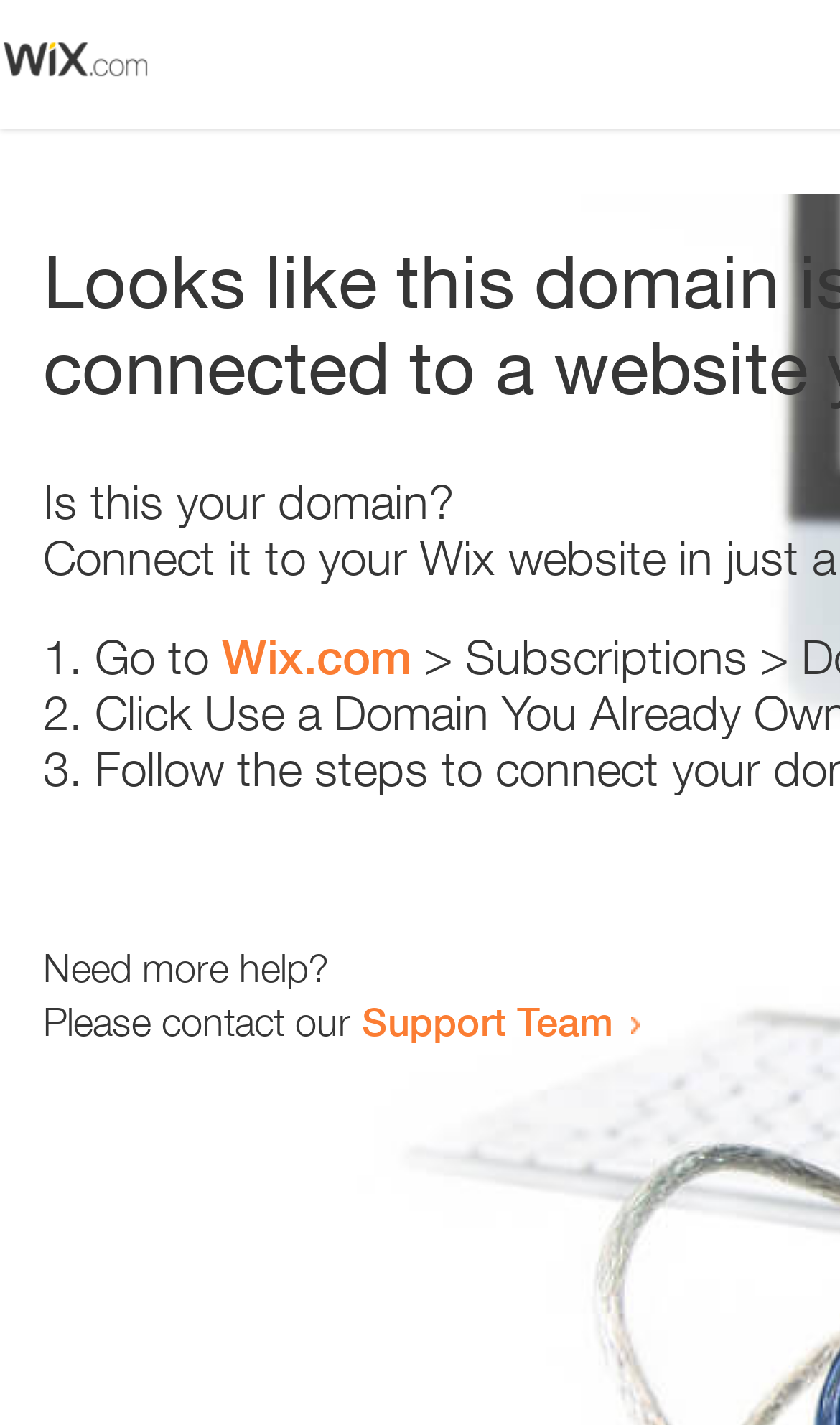Generate the text content of the main heading of the webpage.

Looks like this domain isn't
connected to a website yet